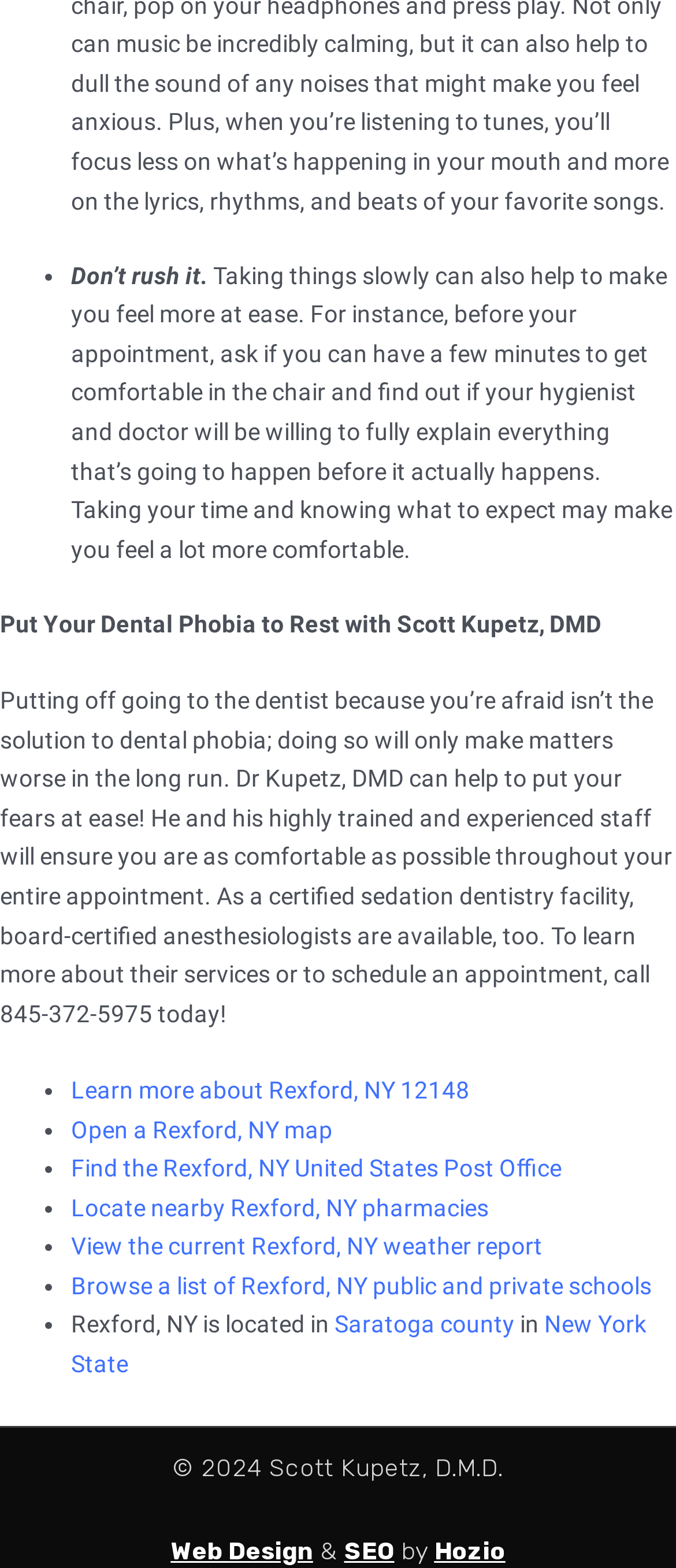Locate the bounding box coordinates of the item that should be clicked to fulfill the instruction: "Open a Rexford, NY map".

[0.105, 0.711, 0.492, 0.729]